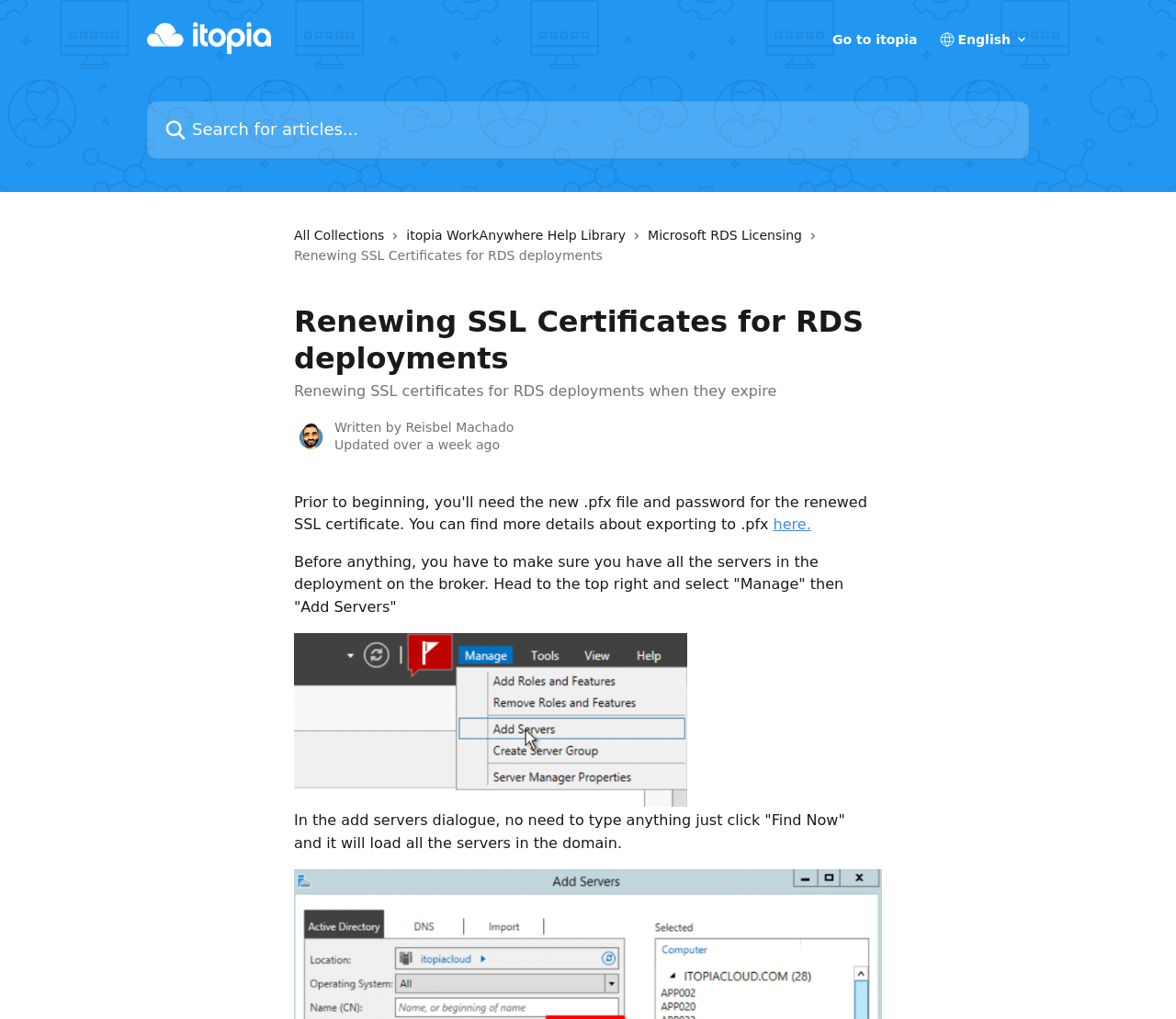Find the bounding box coordinates for the area that must be clicked to perform this action: "Go to itopia".

[0.708, 0.032, 0.78, 0.045]